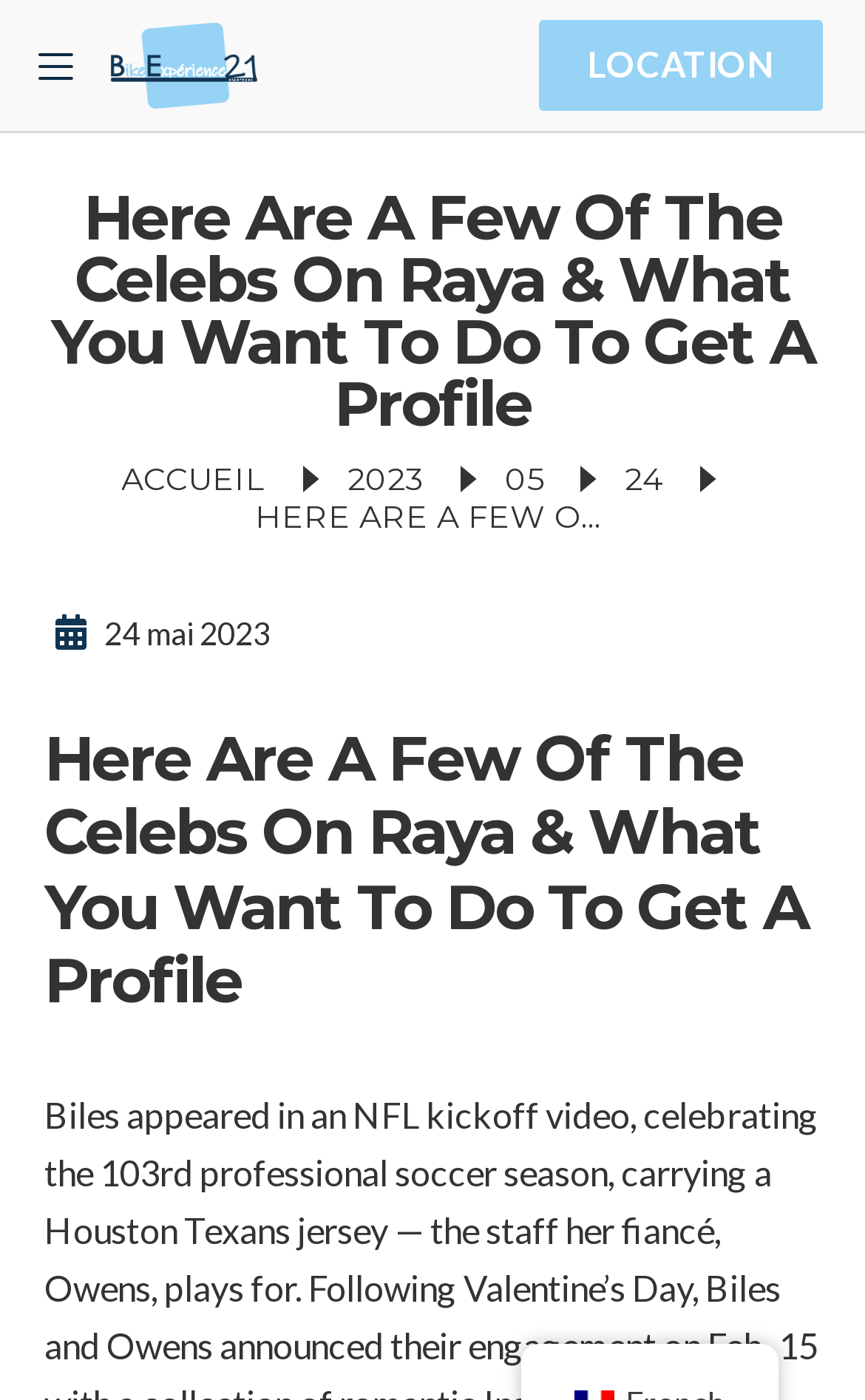Please find the bounding box coordinates (top-left x, top-left y, bottom-right x, bottom-right y) in the screenshot for the UI element described as follows: alt="Bike Experience 21"

[0.128, 0.015, 0.299, 0.078]